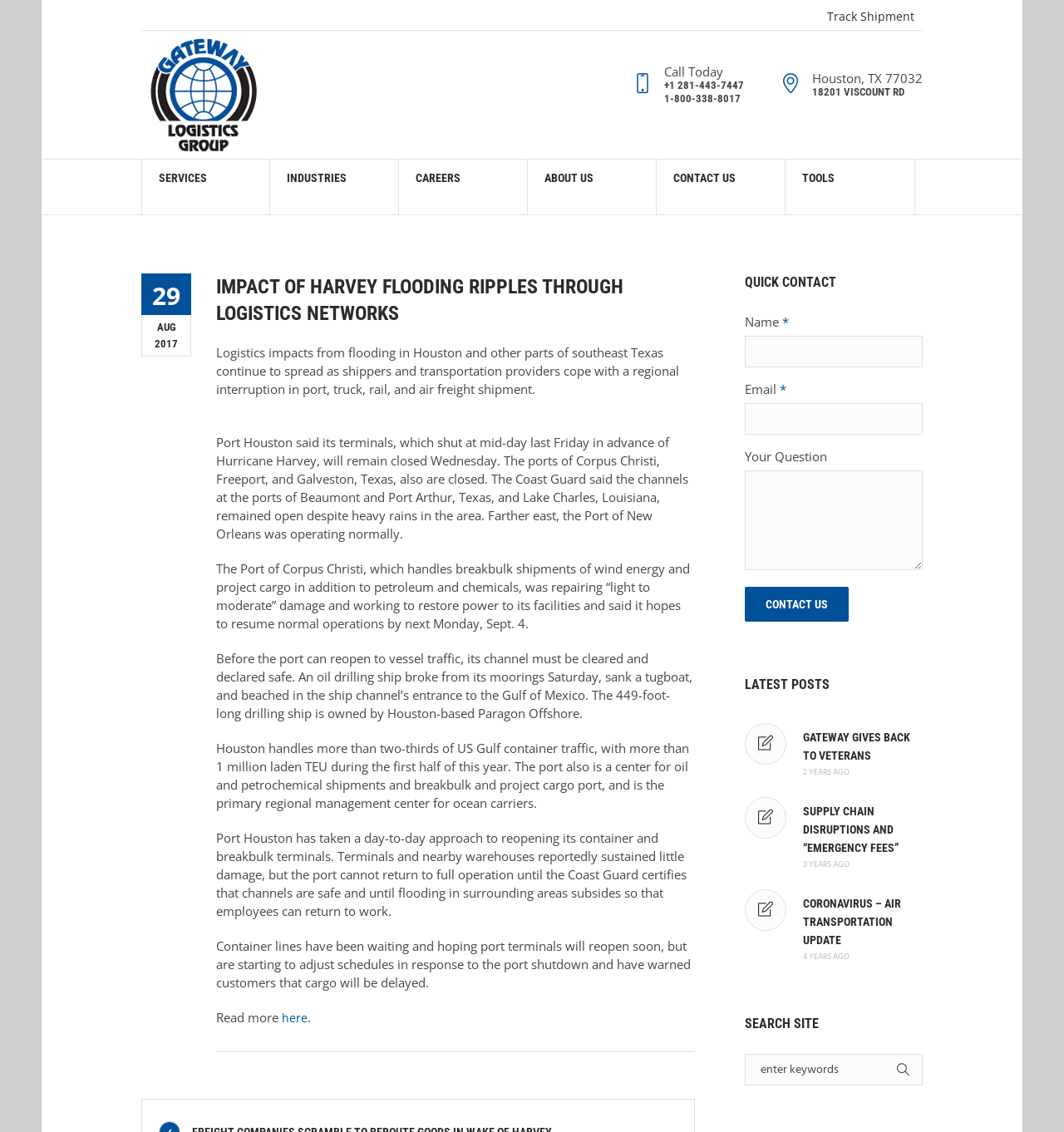Locate the bounding box coordinates of the region to be clicked to comply with the following instruction: "Click SERVICES". The coordinates must be four float numbers between 0 and 1, in the form [left, top, right, bottom].

[0.134, 0.14, 0.253, 0.19]